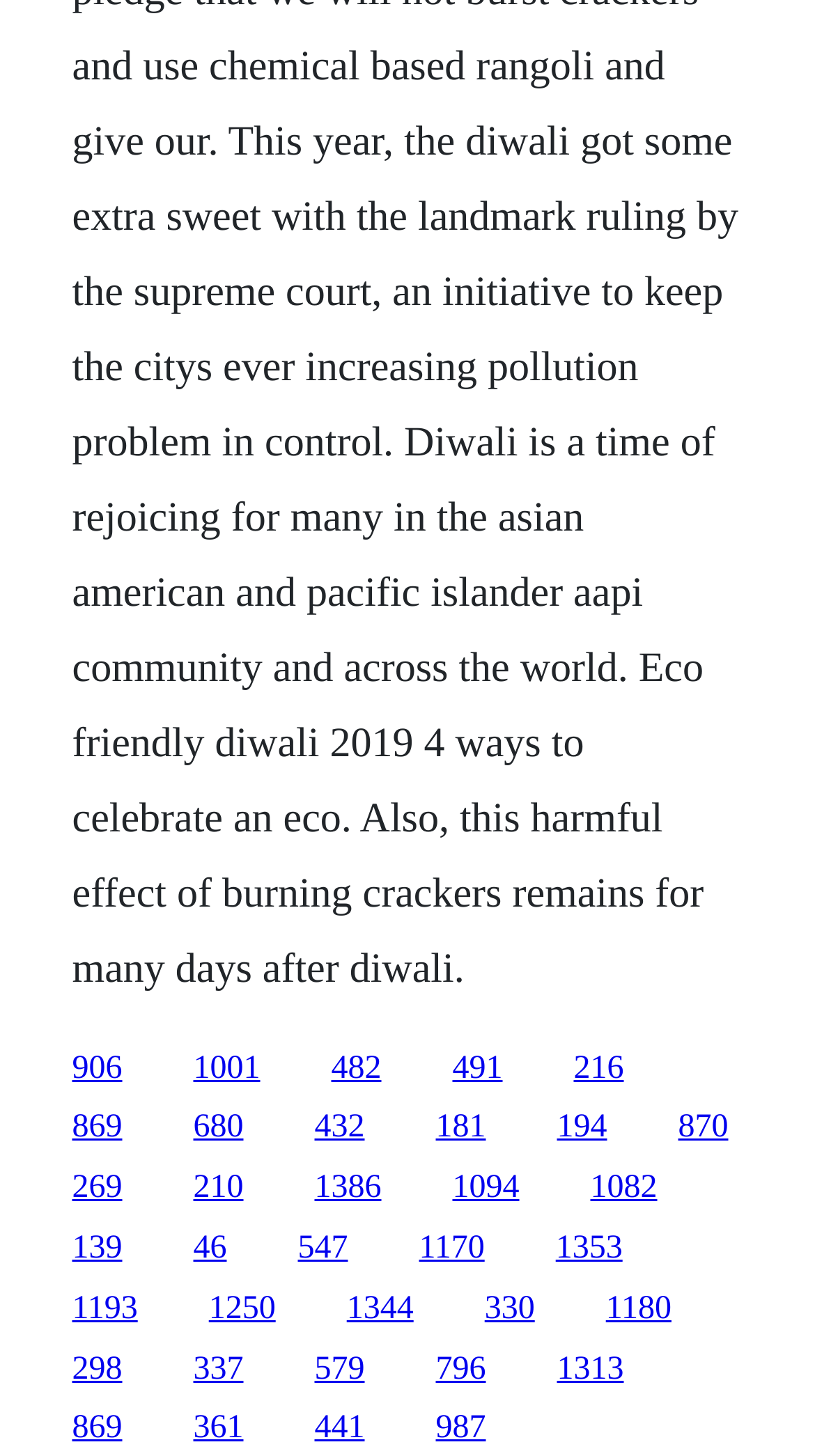Provide the bounding box coordinates for the specified HTML element described in this description: "1344". The coordinates should be four float numbers ranging from 0 to 1, in the format [left, top, right, bottom].

[0.425, 0.886, 0.507, 0.911]